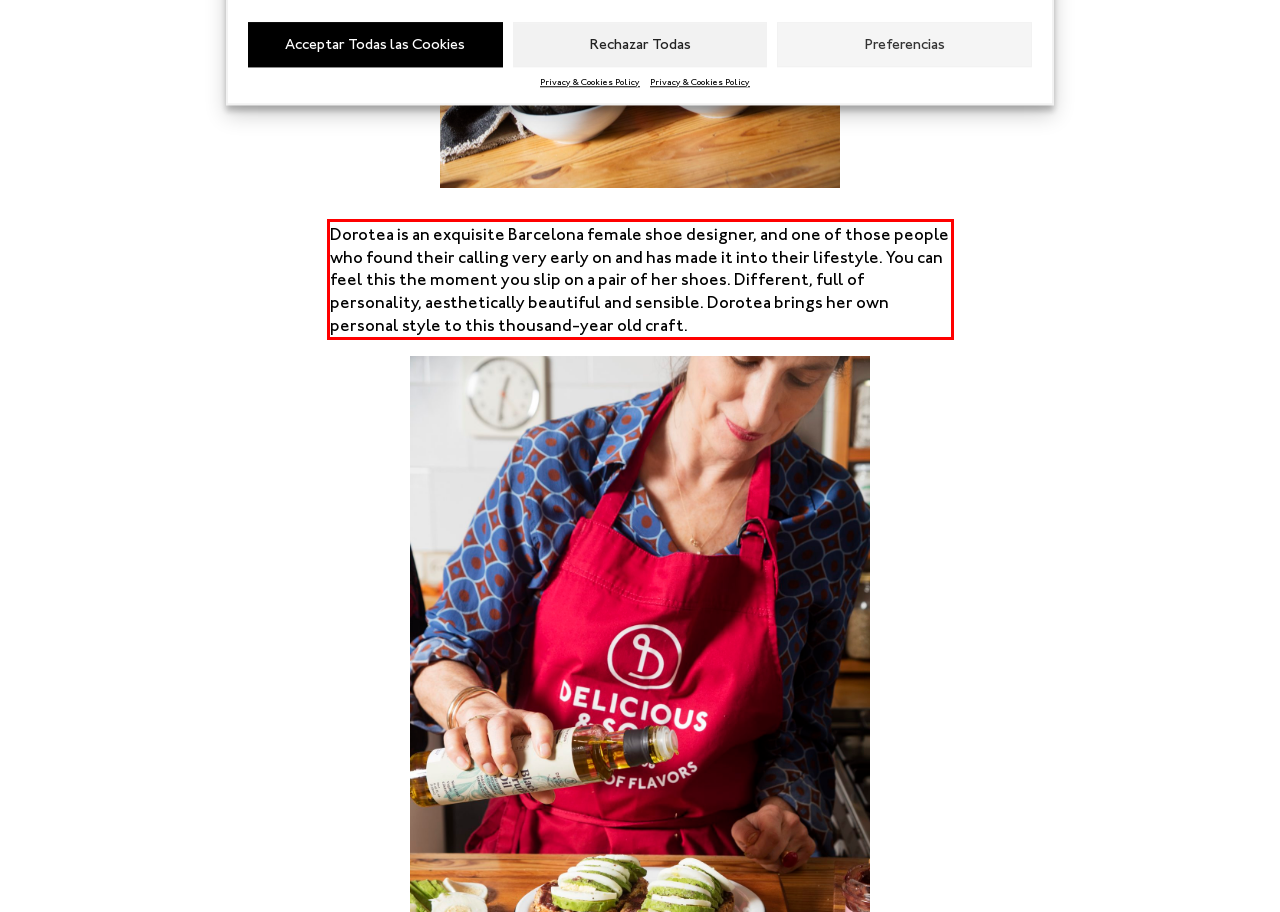Look at the provided screenshot of the webpage and perform OCR on the text within the red bounding box.

Dorotea is an exquisite Barcelona female shoe designer, and one of those people who found their calling very early on and has made it into their lifestyle. You can feel this the moment you slip on a pair of her shoes. Different, full of personality, aesthetically beautiful and sensible. Dorotea brings her own personal style to this thousand-year old craft.